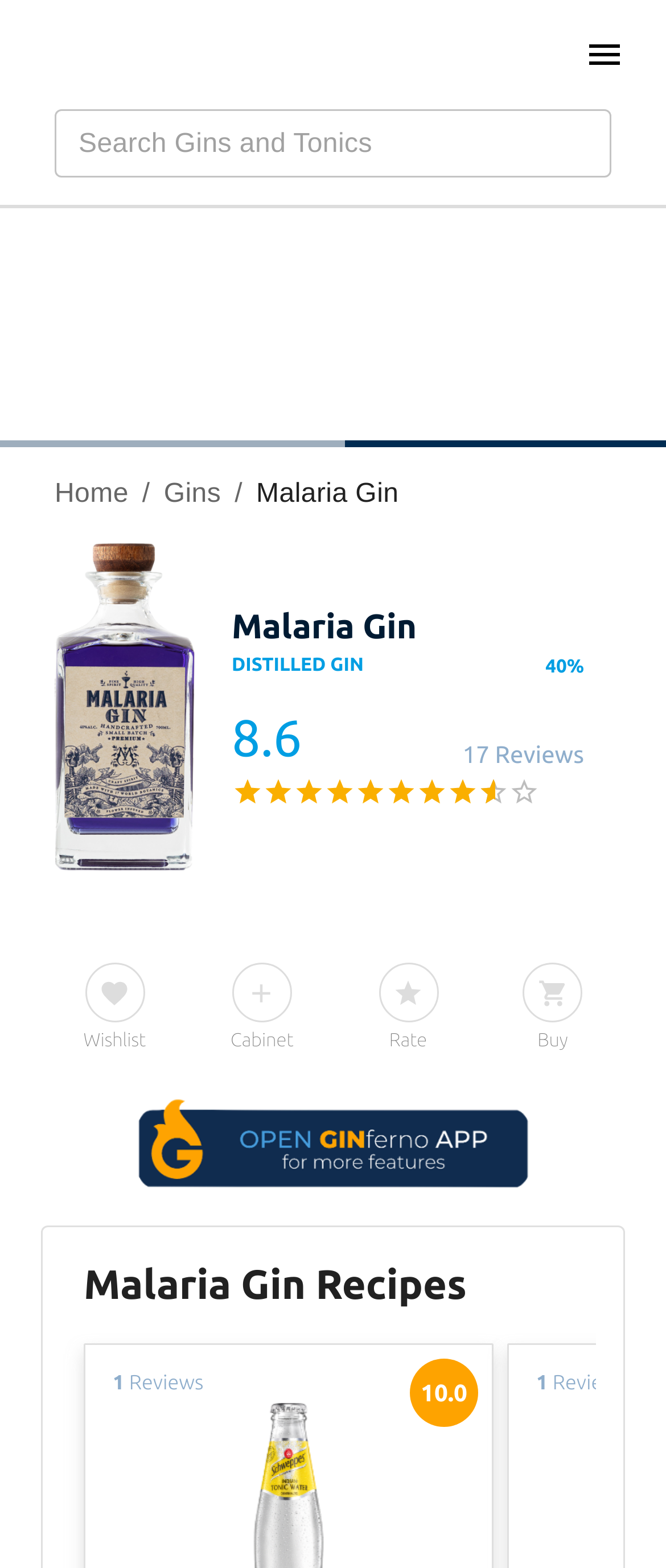Bounding box coordinates should be provided in the format (top-left x, top-left y, bottom-right x, bottom-right y) with all values between 0 and 1. Identify the bounding box for this UI element: parent_node: Buy

[0.785, 0.614, 0.875, 0.652]